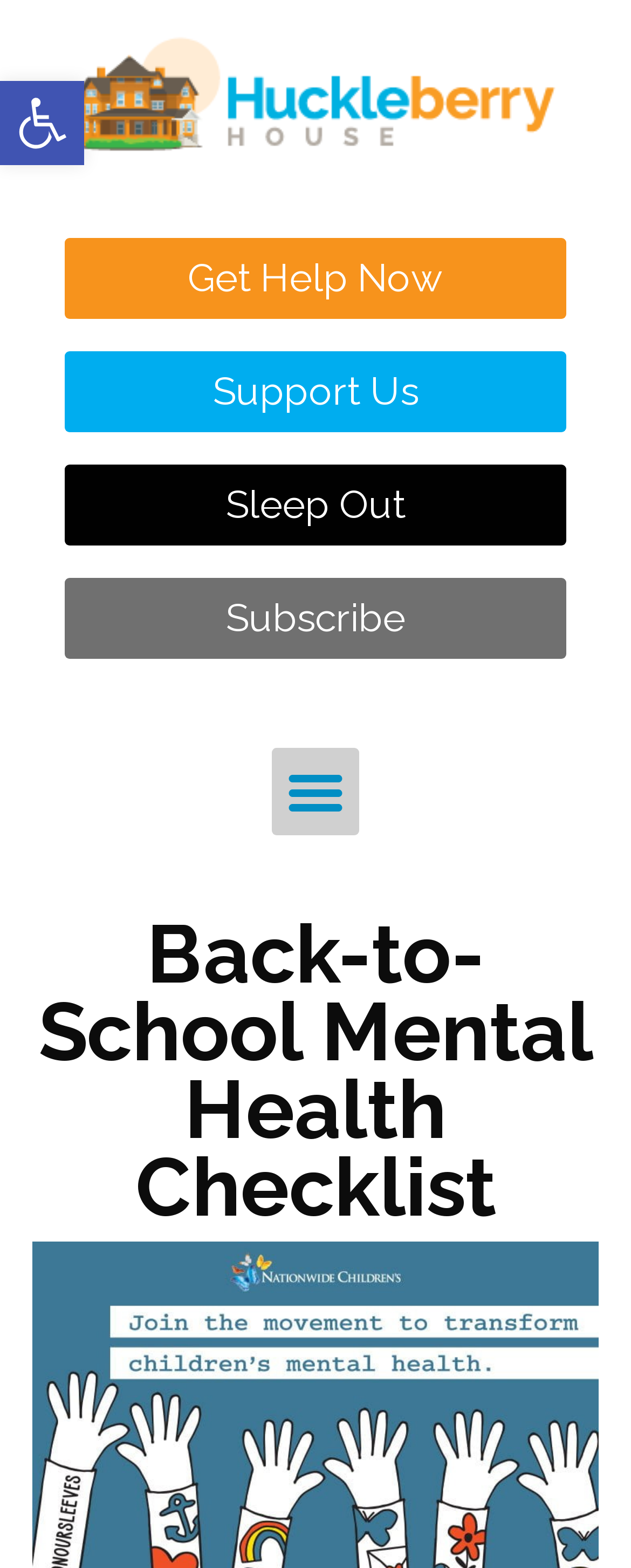What is the icon next to the 'Open toolbar Accessibility Tools' button?
Please provide a detailed answer to the question.

The icon next to the 'Open toolbar Accessibility Tools' button is an image with the text 'Accessibility Tools', which is used to represent the accessibility tools feature of the website.